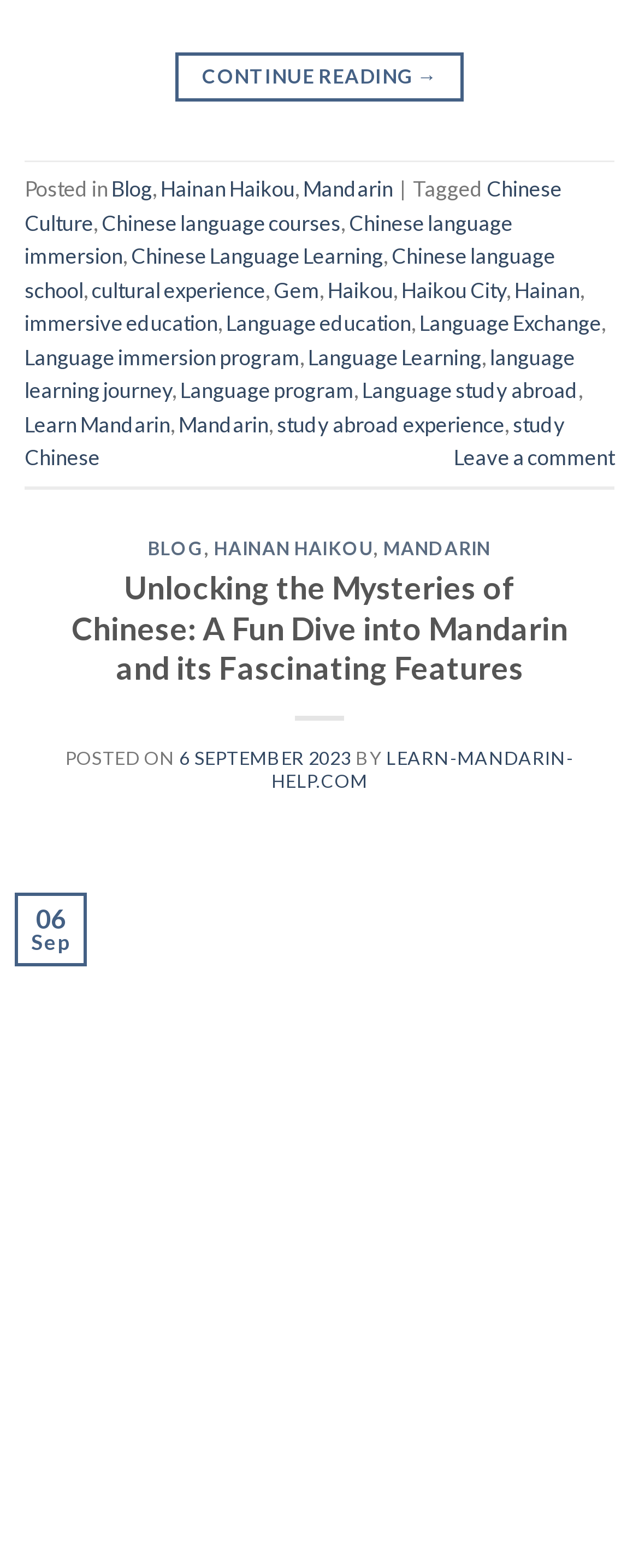Identify the coordinates of the bounding box for the element described below: "Language Exchange". Return the coordinates as four float numbers between 0 and 1: [left, top, right, bottom].

[0.656, 0.198, 0.941, 0.214]